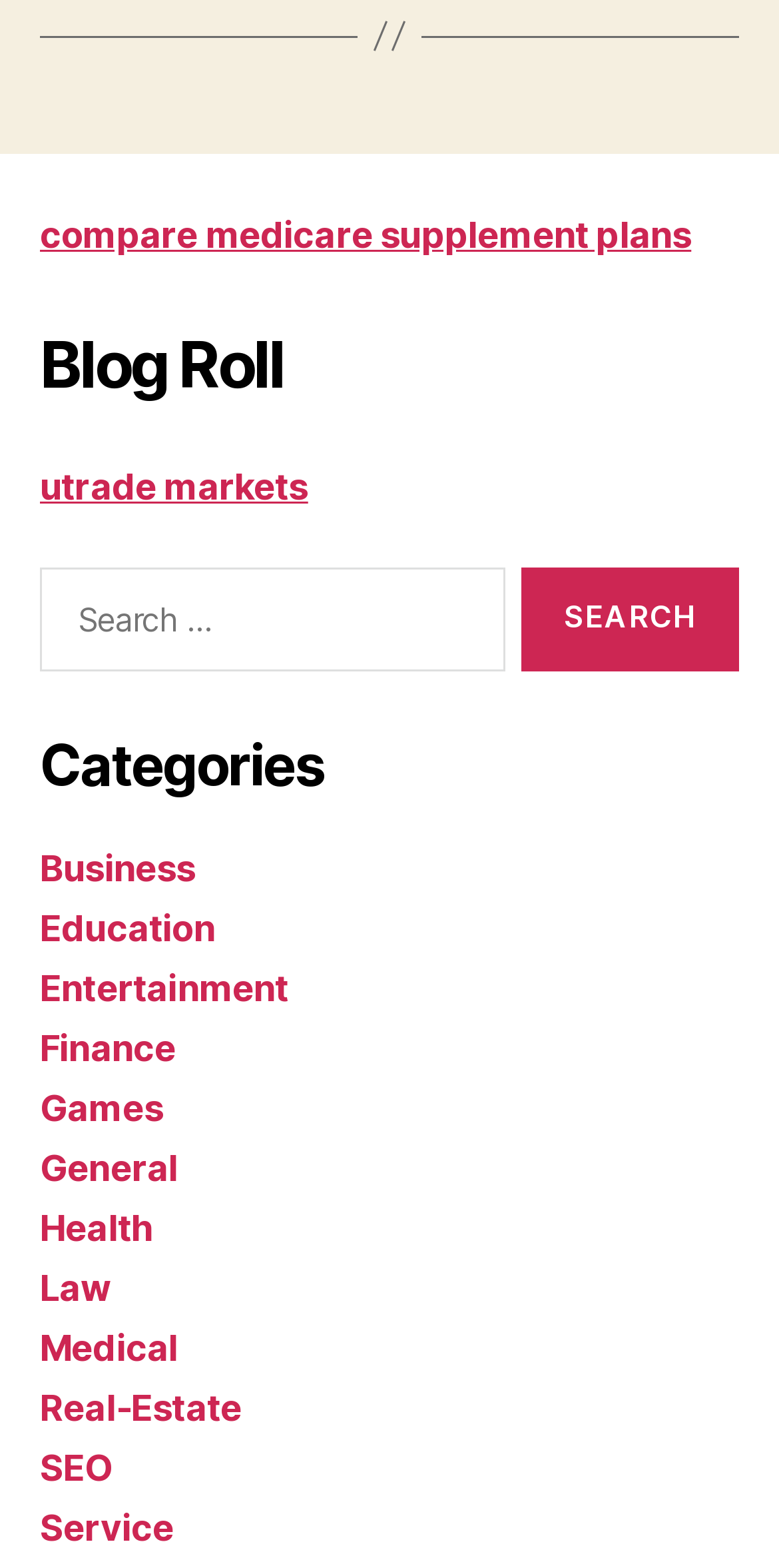Carefully observe the image and respond to the question with a detailed answer:
What is the link 'compare medicare supplement plans' for?

The link 'compare medicare supplement plans' is located at the top of the webpage, and its text suggests that it is intended for users to compare different medicare supplement plans. This link is likely related to the Health or Medical category.